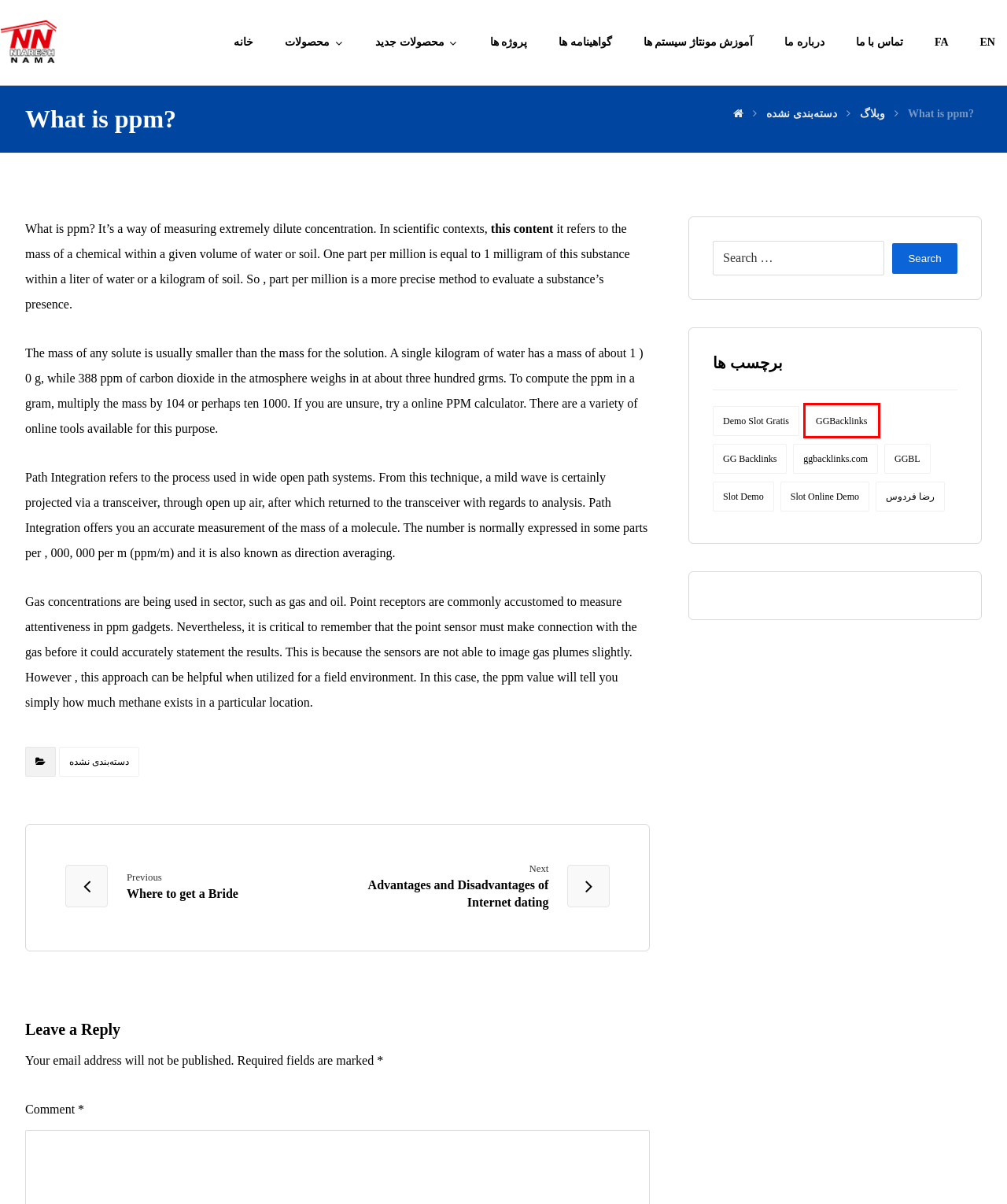Analyze the screenshot of a webpage with a red bounding box and select the webpage description that most accurately describes the new page resulting from clicking the element inside the red box. Here are the candidates:
A. Slot Demo – نیارش نما
B. نیارش نما
C. وبلاگ – نیارش نما
D. ggbacklinks.com – نیارش نما
E. GGBacklinks – نیارش نما
F. GG Backlinks – نیارش نما
G. Demo Slot Gratis – نیارش نما
H. درباره ما – نیارش نما

E